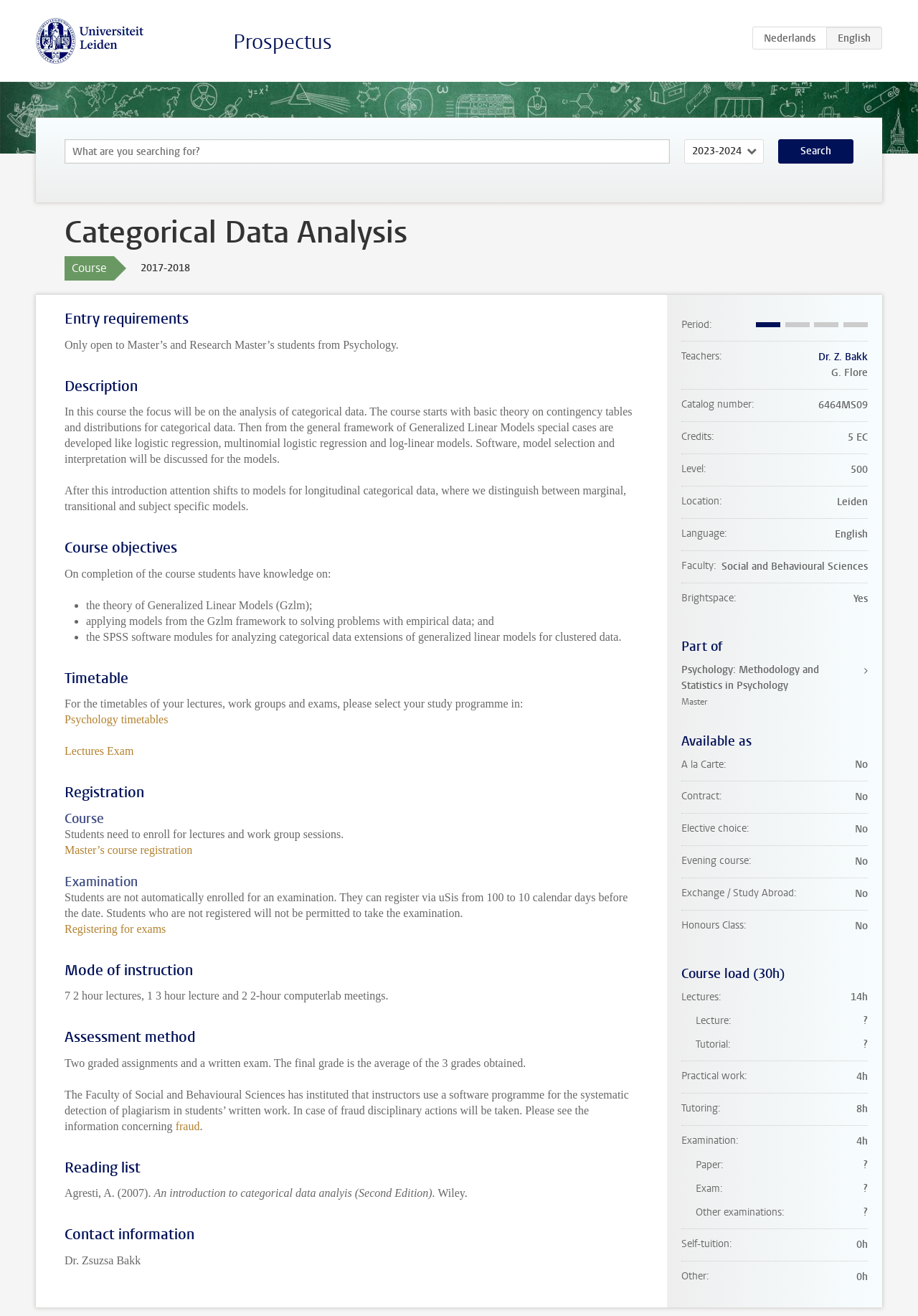How many credits is the course worth?
Please ensure your answer to the question is detailed and covers all necessary aspects.

The number of credits can be found in the section 'Description list' which is located at the bottom of the webpage. It is written as '5 EC' in the StaticText element with bounding box coordinates [0.923, 0.327, 0.945, 0.338].